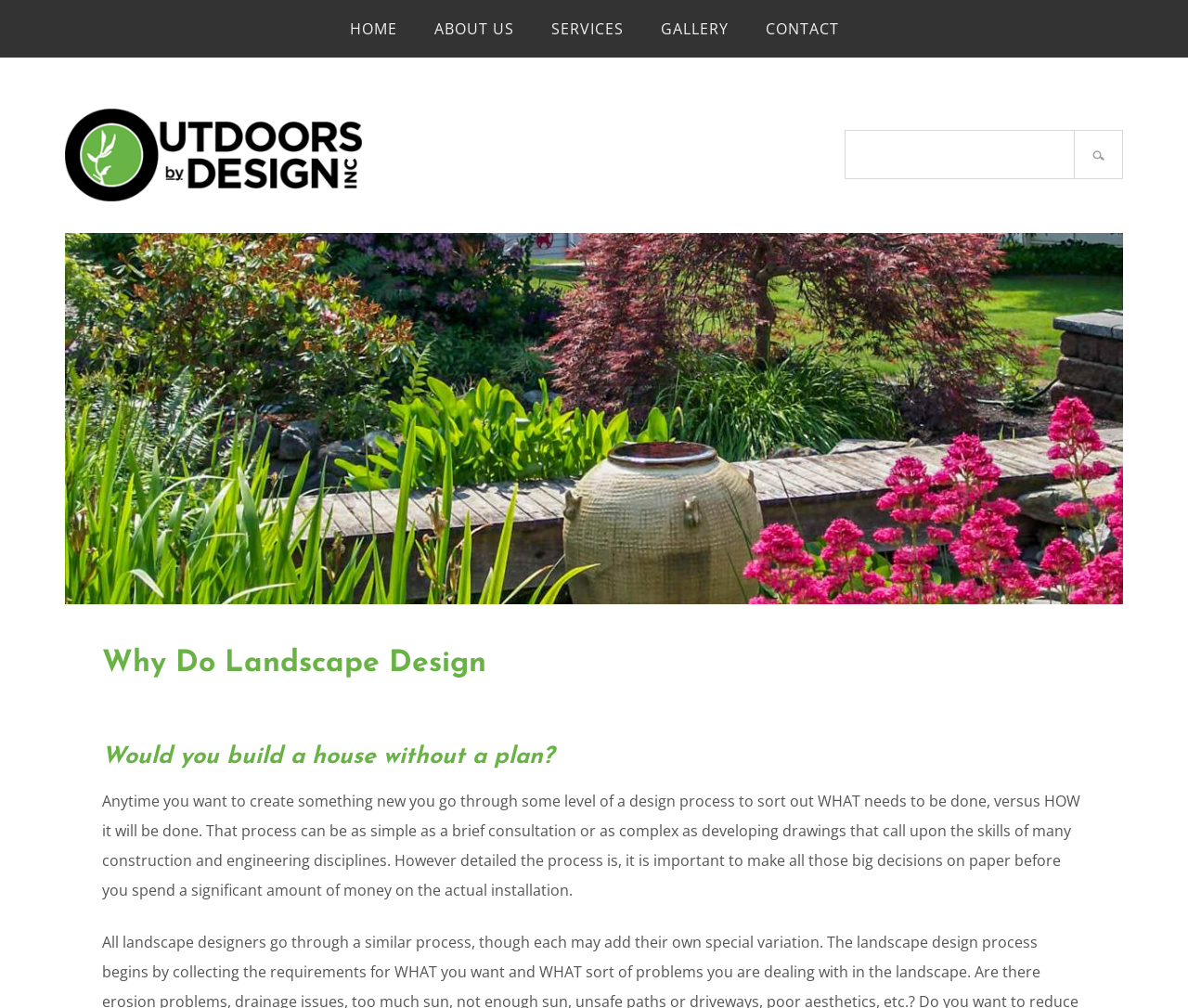Identify and provide the bounding box coordinates of the UI element described: "About Us". The coordinates should be formatted as [left, top, right, bottom], with each number being a float between 0 and 1.

[0.35, 0.0, 0.448, 0.057]